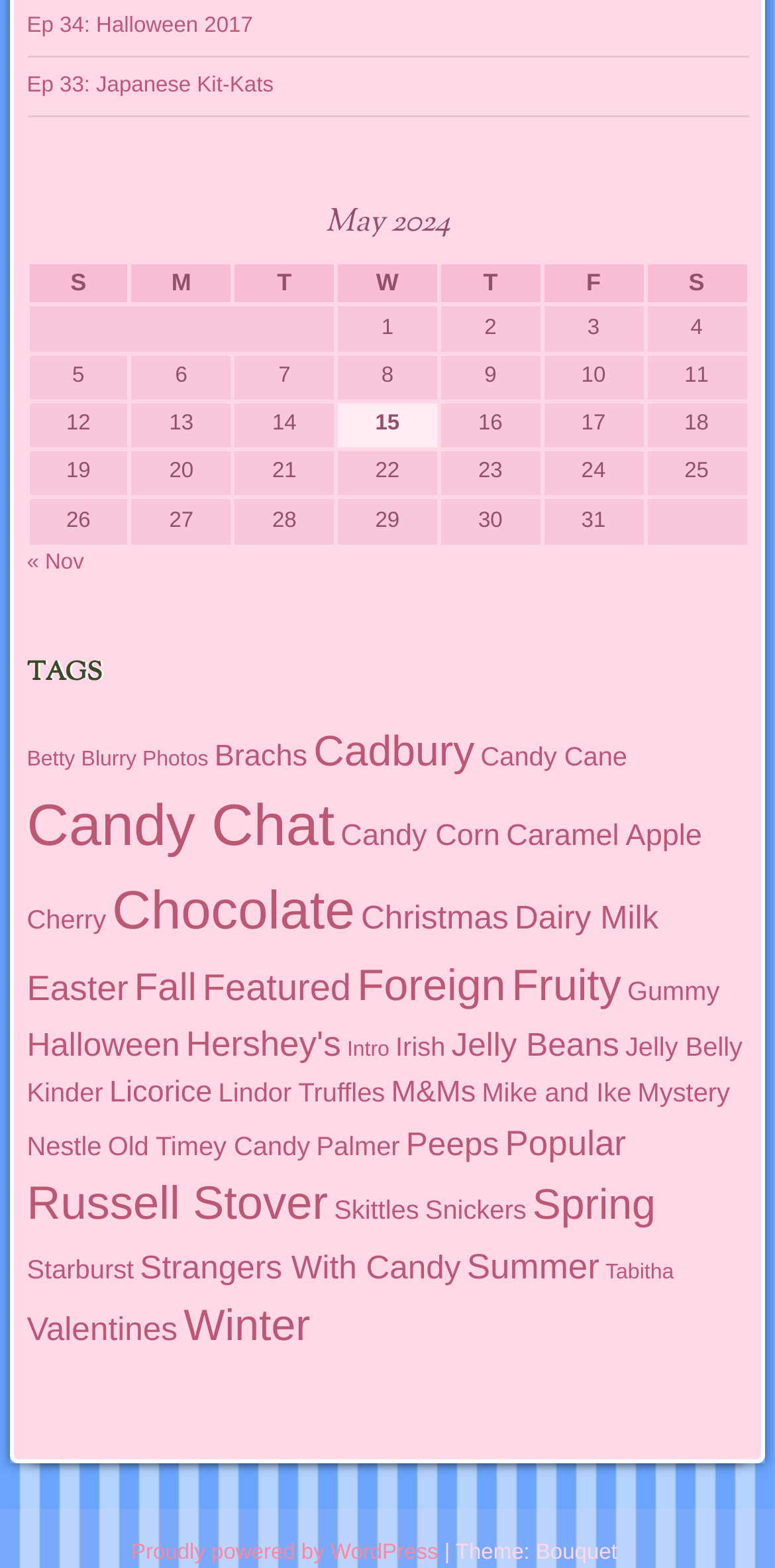Please specify the bounding box coordinates of the clickable section necessary to execute the following command: "Go to the 'Previous and next months' navigation".

[0.035, 0.348, 0.965, 0.371]